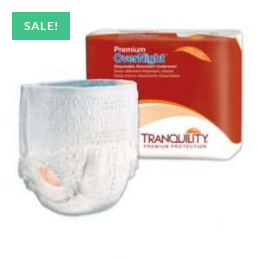Please provide a brief answer to the question using only one word or phrase: 
What is indicated by the bright green banner?

A promotional offer